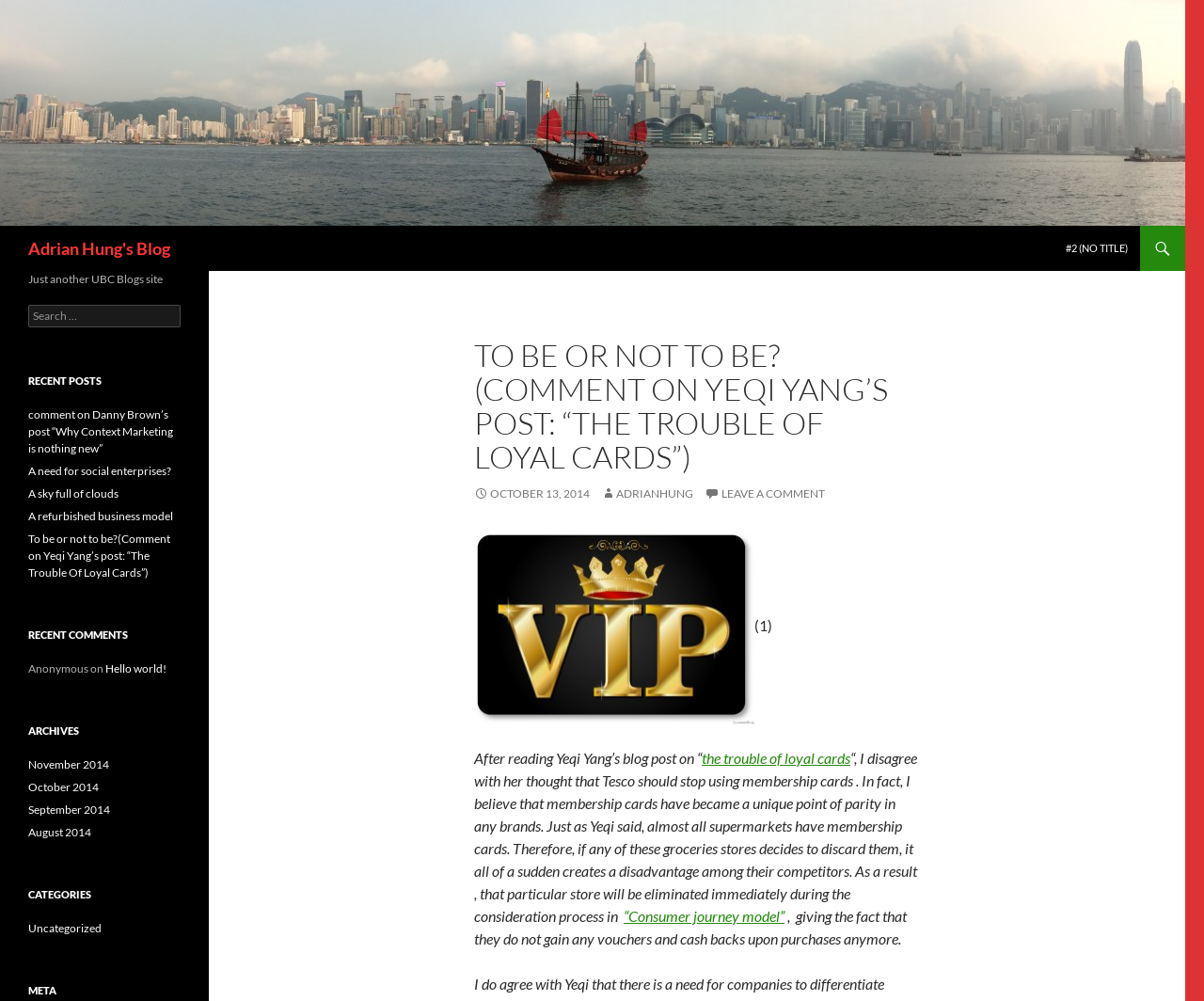What is the date of the post?
Ensure your answer is thorough and detailed.

The date of the post can be found in the main content area, where it is written as 'OCTOBER 13, 2014'. This indicates the date when the post was published.